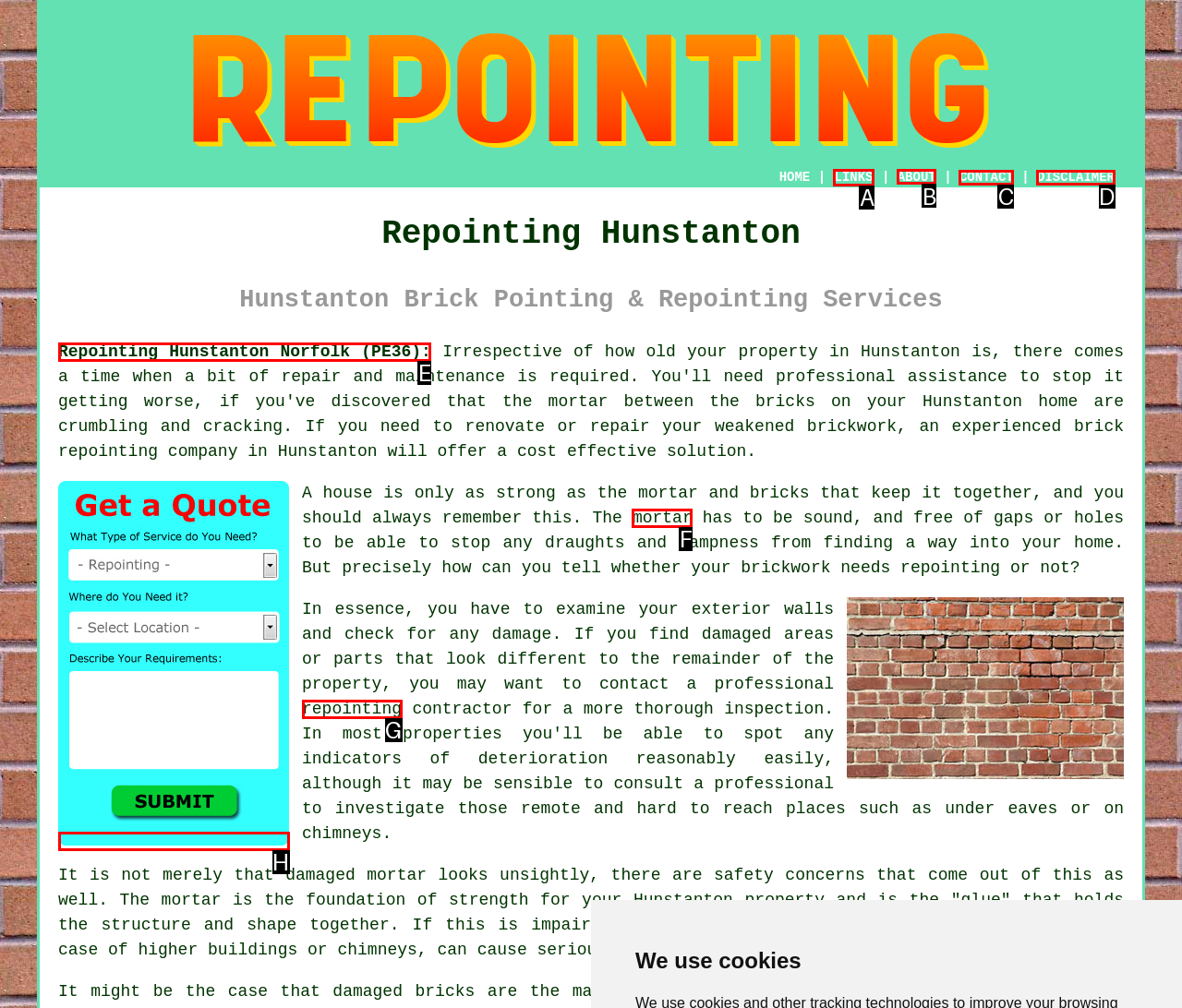For the task: Click ABOUT, tell me the letter of the option you should click. Answer with the letter alone.

B